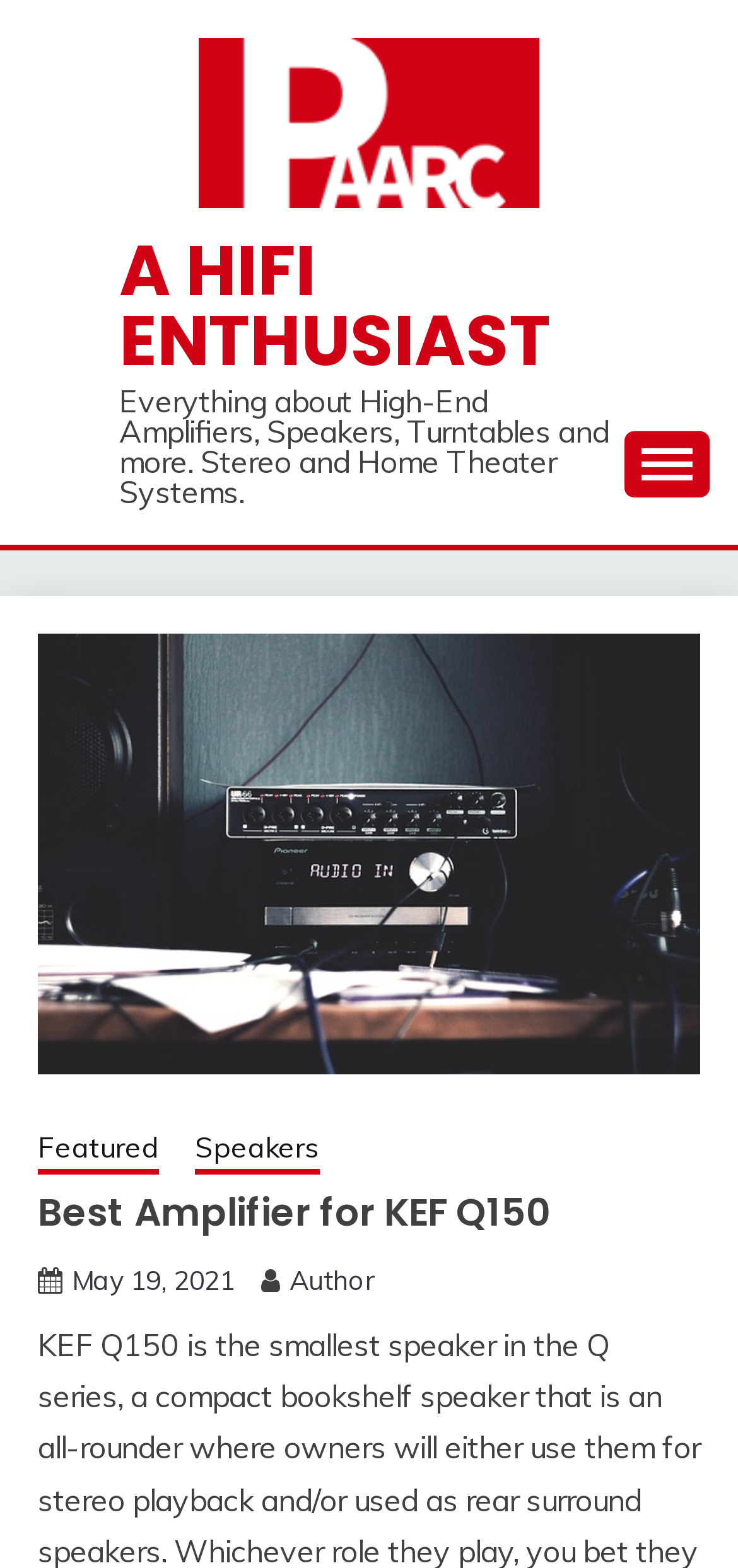Could you determine the bounding box coordinates of the clickable element to complete the instruction: "View the 'Site Help' page"? Provide the coordinates as four float numbers between 0 and 1, i.e., [left, top, right, bottom].

None